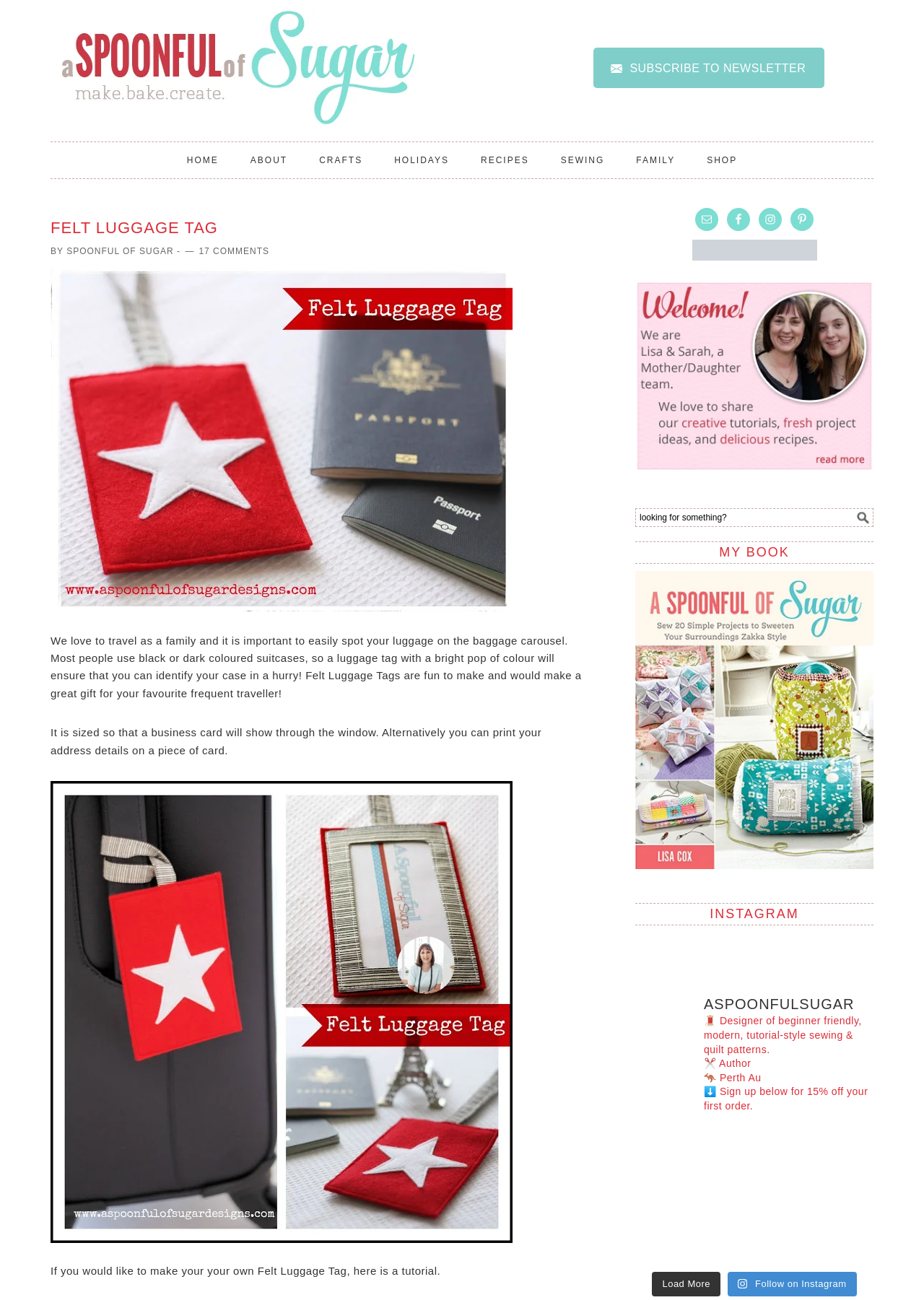What is the name of the blog or website?
Refer to the image and provide a concise answer in one word or phrase.

A Spoonful of Sugar